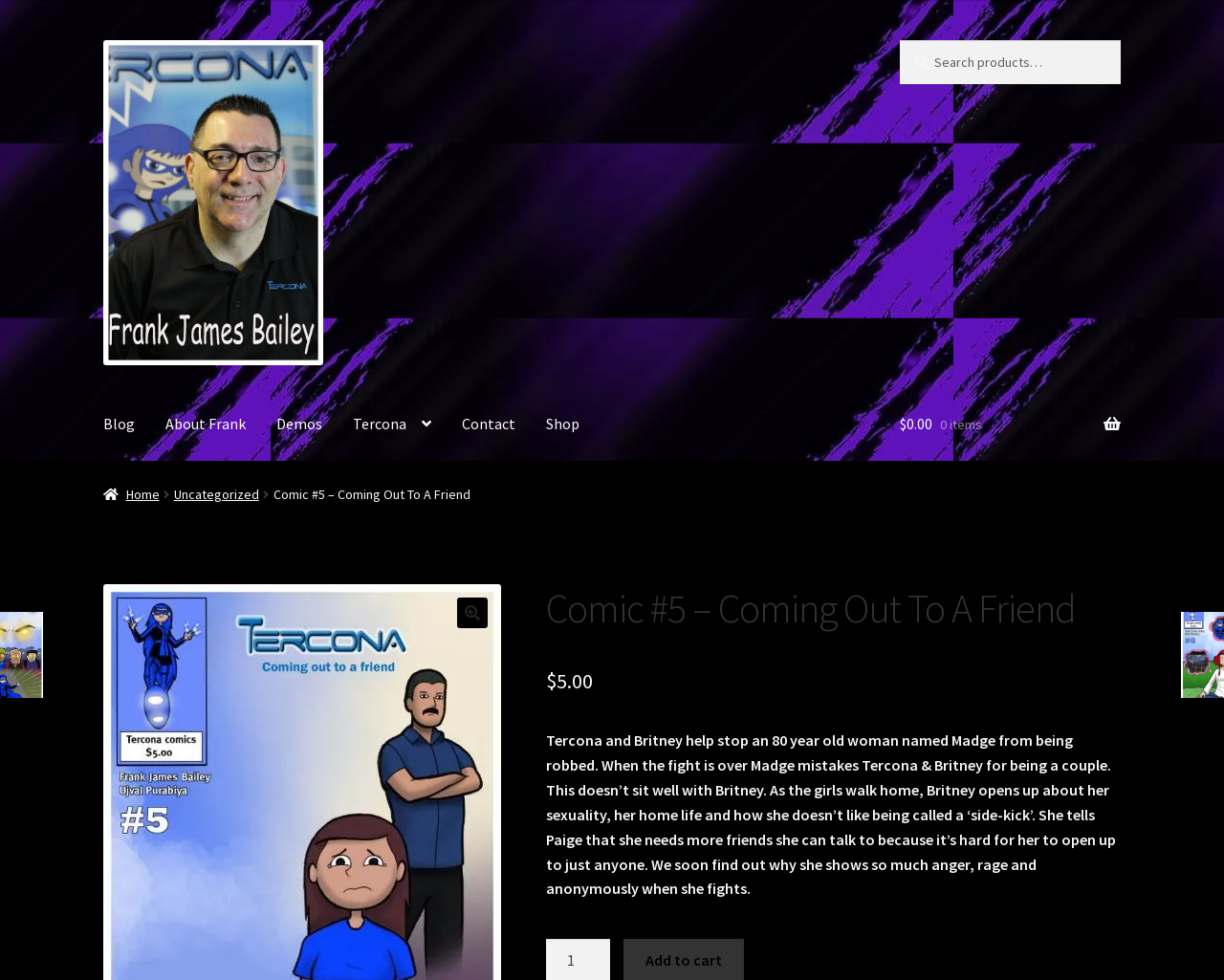Determine the bounding box coordinates of the area to click in order to meet this instruction: "Search for something".

[0.735, 0.041, 0.916, 0.086]